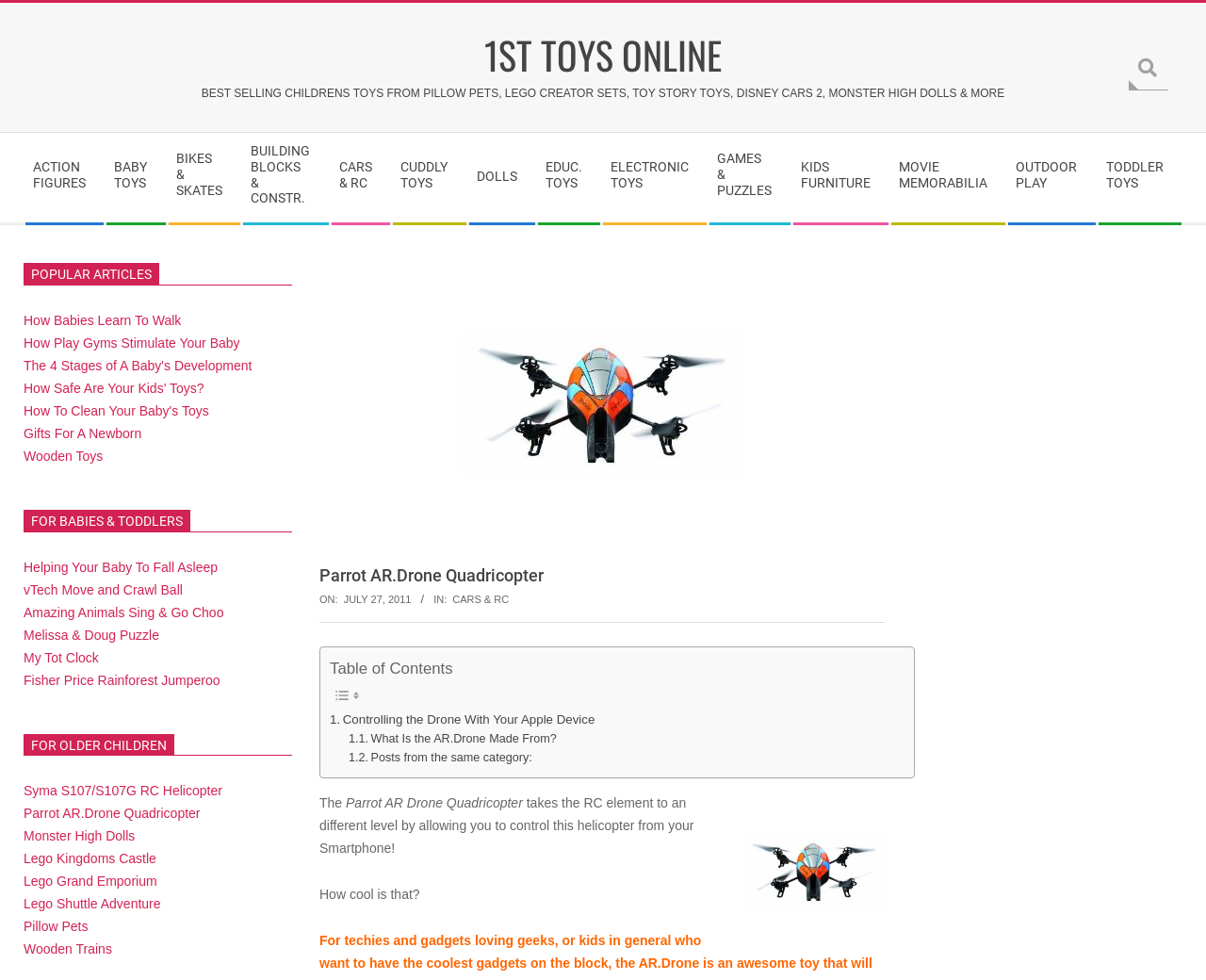Reply to the question with a single word or phrase:
What type of content is available in the 'POPULAR ARTICLES' section?

Baby-related articles